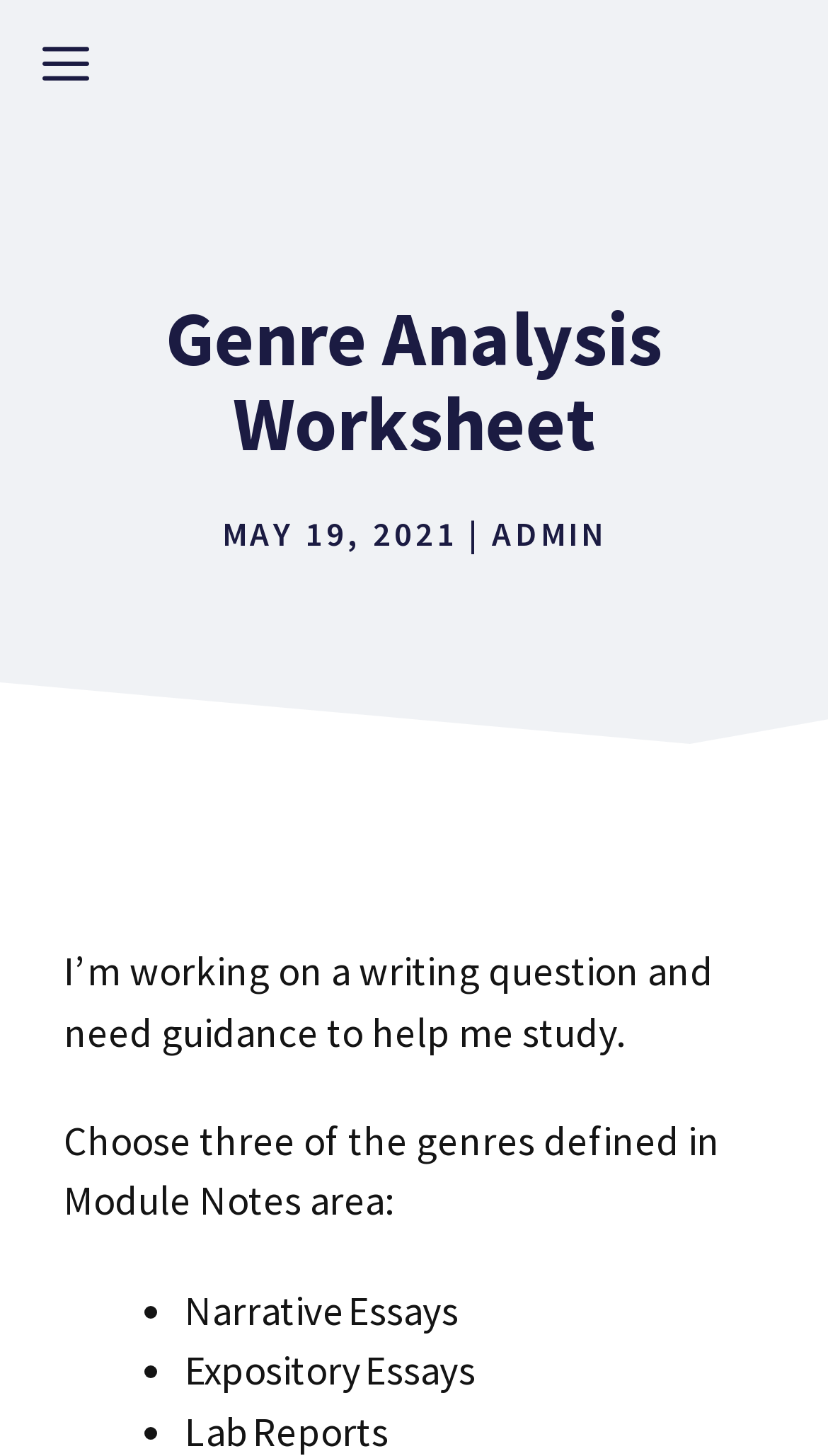How many genres are listed on the webpage?
Offer a detailed and exhaustive answer to the question.

The webpage lists two genres, 'Narrative Essays' and 'Expository Essays', which are marked with bullet points.